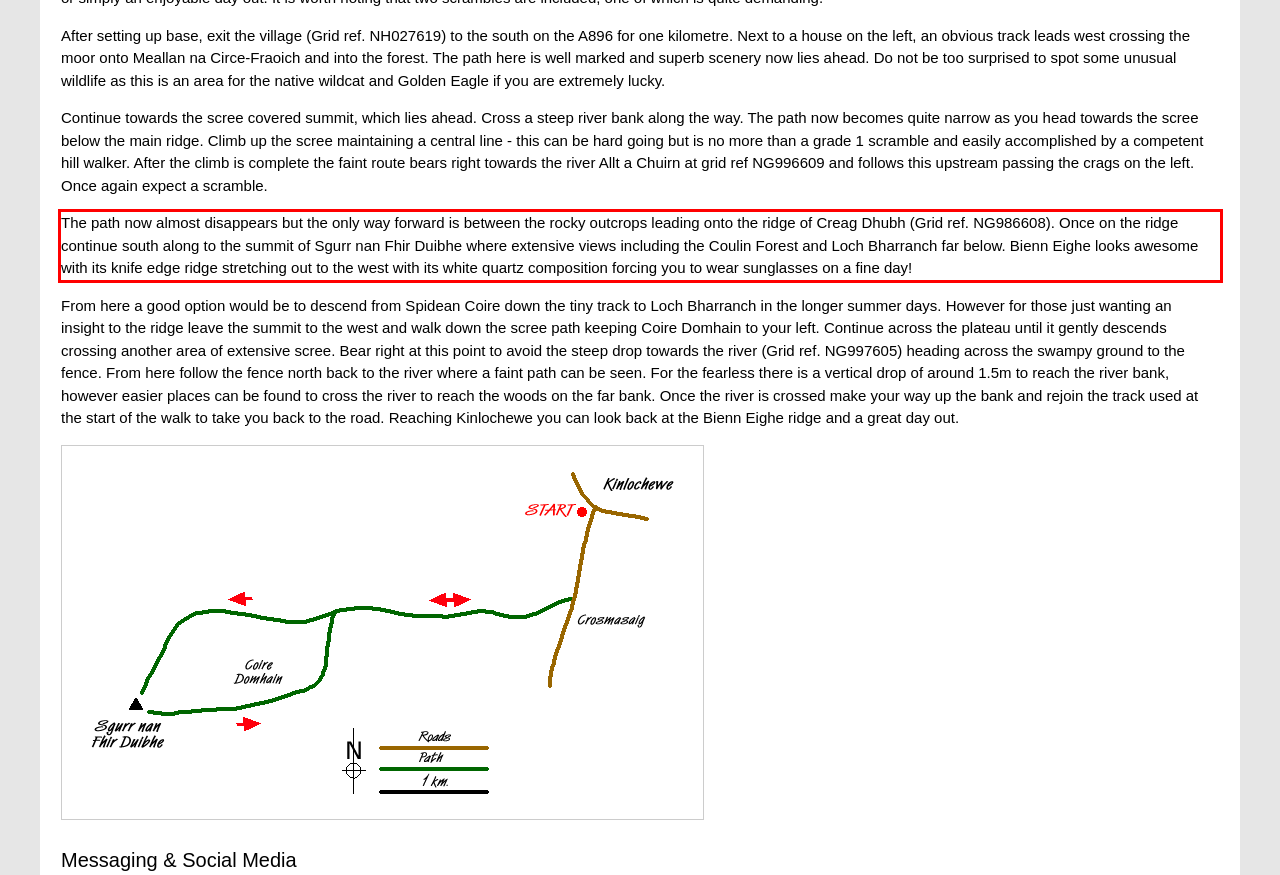Please analyze the provided webpage screenshot and perform OCR to extract the text content from the red rectangle bounding box.

The path now almost disappears but the only way forward is between the rocky outcrops leading onto the ridge of Creag Dhubh (Grid ref. NG986608). Once on the ridge continue south along to the summit of Sgurr nan Fhir Duibhe where extensive views including the Coulin Forest and Loch Bharranch far below. Bienn Eighe looks awesome with its knife edge ridge stretching out to the west with its white quartz composition forcing you to wear sunglasses on a fine day!